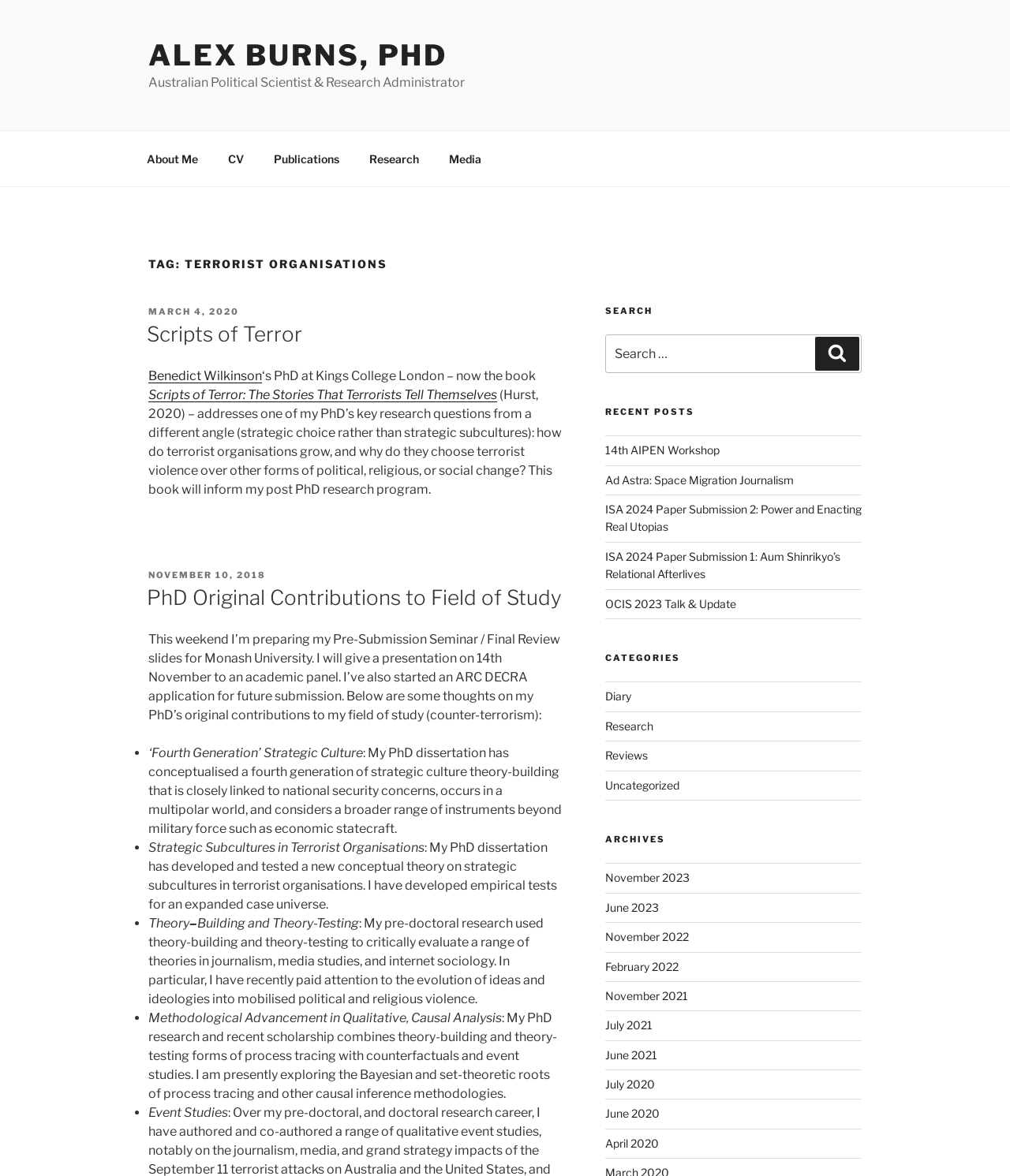Offer an extensive depiction of the webpage and its key elements.

This webpage is about Alex Burns, a PhD in Australian Political Science and Research Administrator. At the top, there is a link to "ALEX BURNS, PHD" and a brief description of his profession. Below that, there is a top menu with links to "About Me", "CV", "Publications", "Research", and "Media".

The main content of the page is divided into sections. The first section is headed "TAG: TERRORIST ORGANISATIONS" and contains an article with several subheadings and links. The article appears to be a blog post discussing terrorist organizations, with specific references to a book titled "Scripts of Terror" and the author's PhD research.

Below the article, there are several sections with headings such as "SEARCH", "RECENT POSTS", "CATEGORIES", and "ARCHIVES". The "SEARCH" section contains a search box and a button to search the website. The "RECENT POSTS" section lists several links to recent blog posts, including "14th AIPEN Workshop", "Ad Astra: Space Migration Journalism", and others. The "CATEGORIES" section lists links to categories such as "Diary", "Research", "Reviews", and "Uncategorized". The "ARCHIVES" section lists links to archived blog posts by month, from November 2023 to April 2020.

Throughout the page, there are several links to external sources, including books and academic papers, as well as internal links to other sections of the website. The overall layout is organized and easy to navigate, with clear headings and concise text.